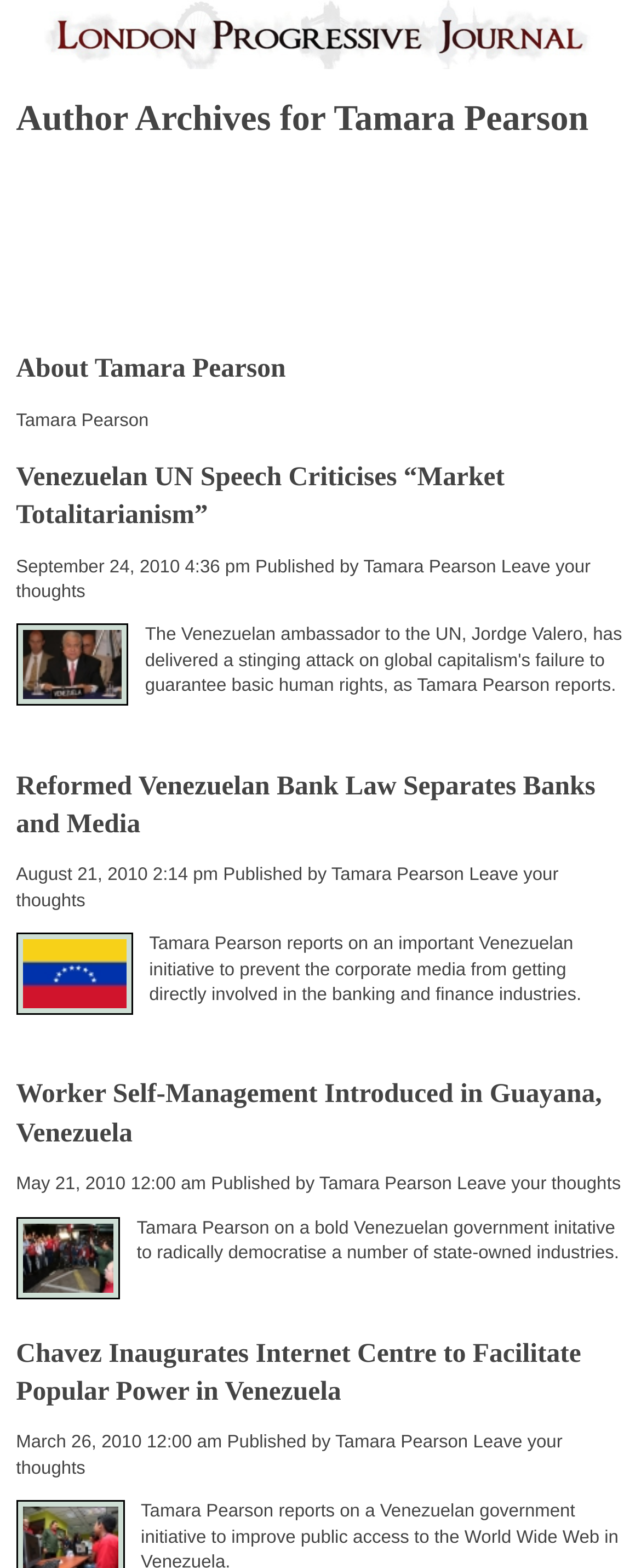Look at the image and answer the question in detail:
What is the date of the last article?

I looked at the last article element [24] and found a StaticText element [84] with the text 'March 26, 2010 12:00 am', which indicates the date of the article.